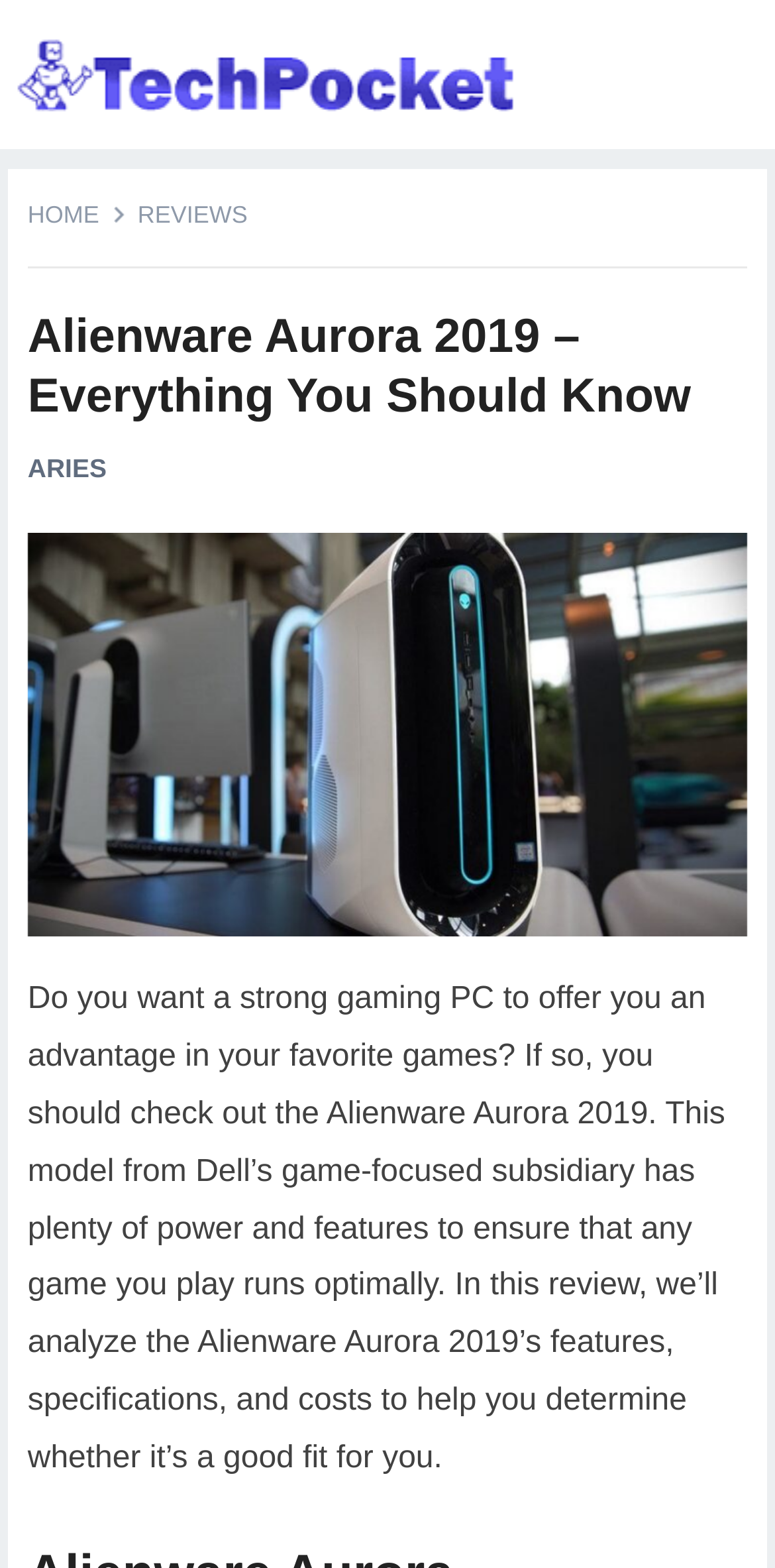Using the element description: "Reviews", determine the bounding box coordinates. The coordinates should be in the format [left, top, right, bottom], with values between 0 and 1.

[0.178, 0.128, 0.355, 0.146]